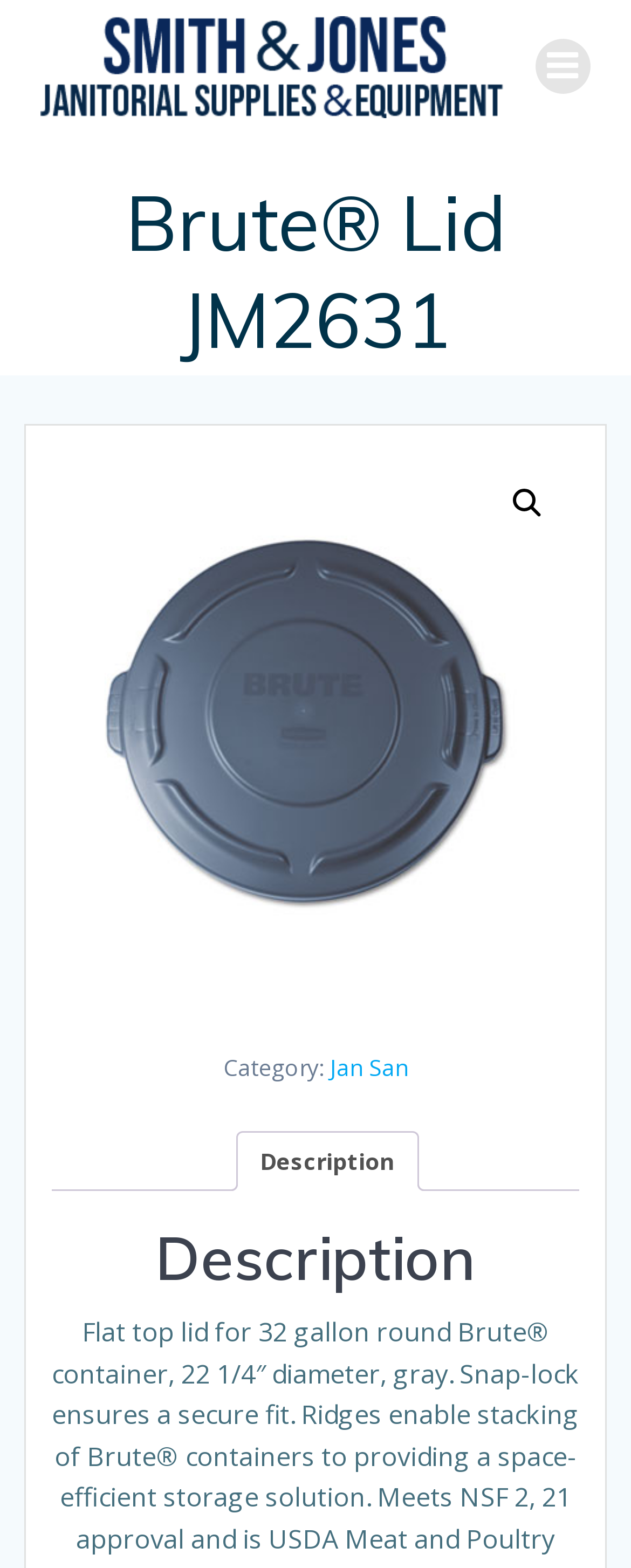What is the purpose of the tablist?
Please use the image to deliver a detailed and complete answer.

I found the purpose of the tablist by looking at its structure and the presence of tabs like 'Description'. It seems to be a navigation element to switch between different sections of the product page.